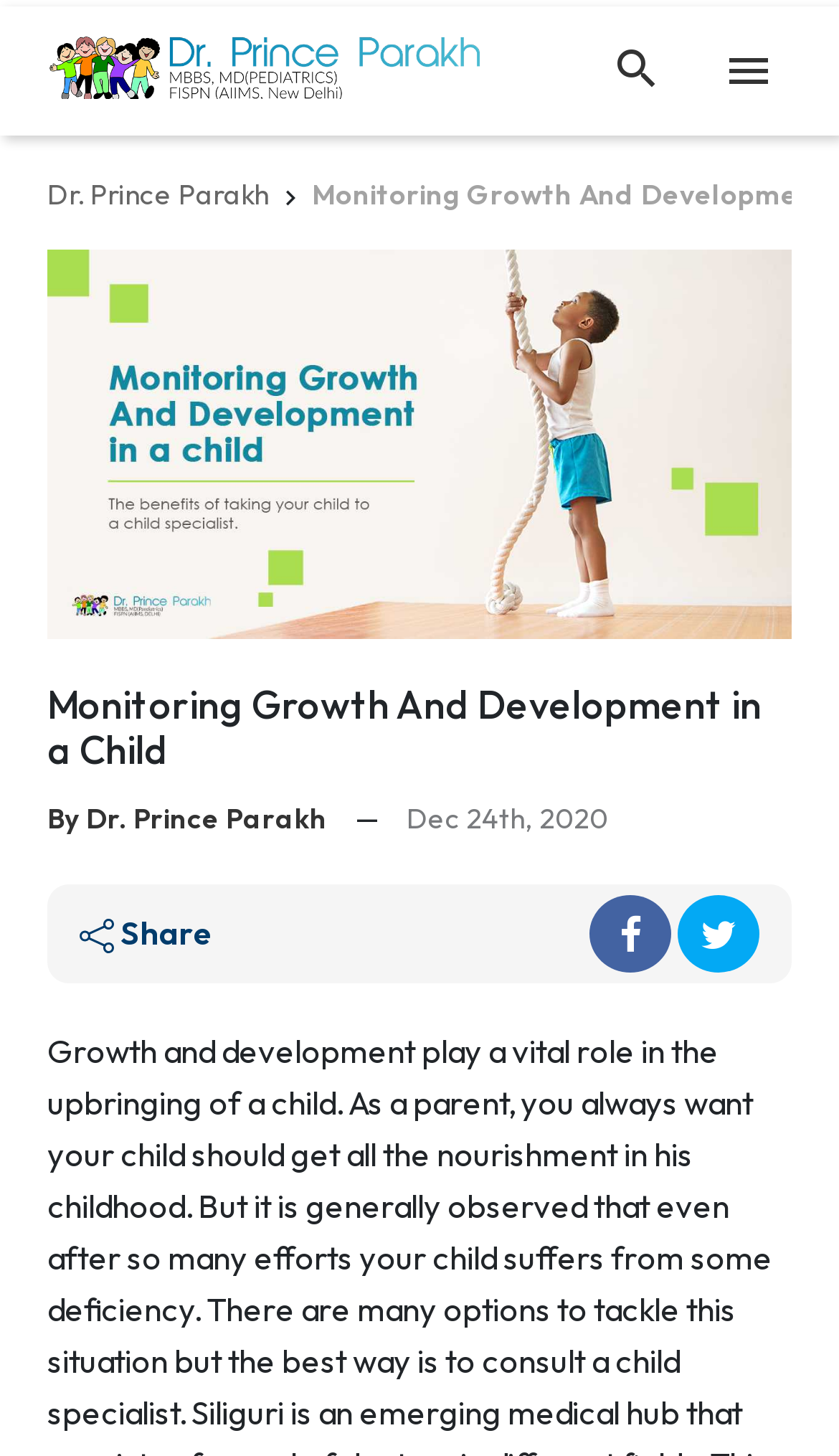Give a short answer to this question using one word or a phrase:
What is the doctor's name?

Dr. Prince Parakh